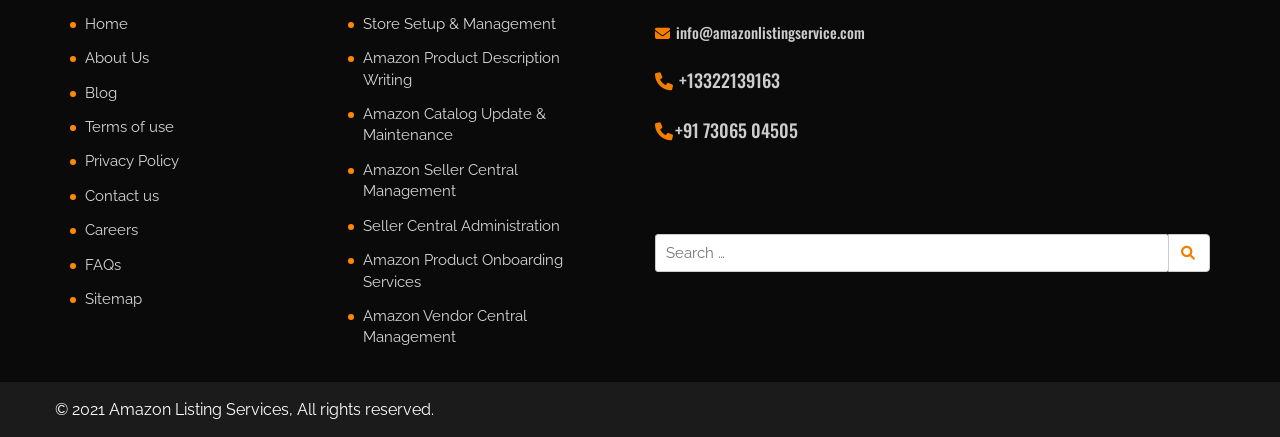What is the company's email address?
Relying on the image, give a concise answer in one word or a brief phrase.

info@amazonlistingservice.com